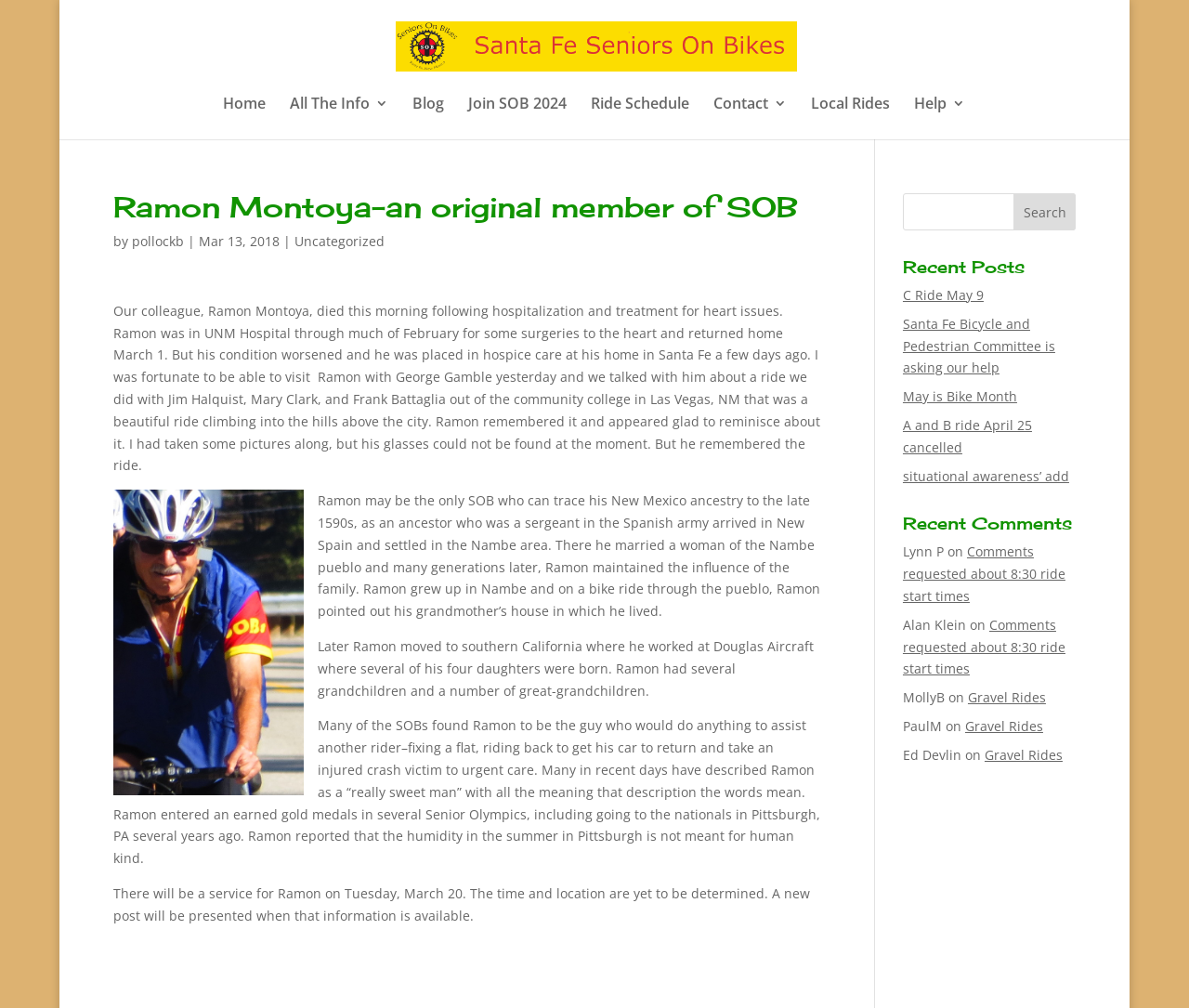Identify the bounding box coordinates of the region that needs to be clicked to carry out this instruction: "Click on Home". Provide these coordinates as four float numbers ranging from 0 to 1, i.e., [left, top, right, bottom].

[0.188, 0.096, 0.224, 0.138]